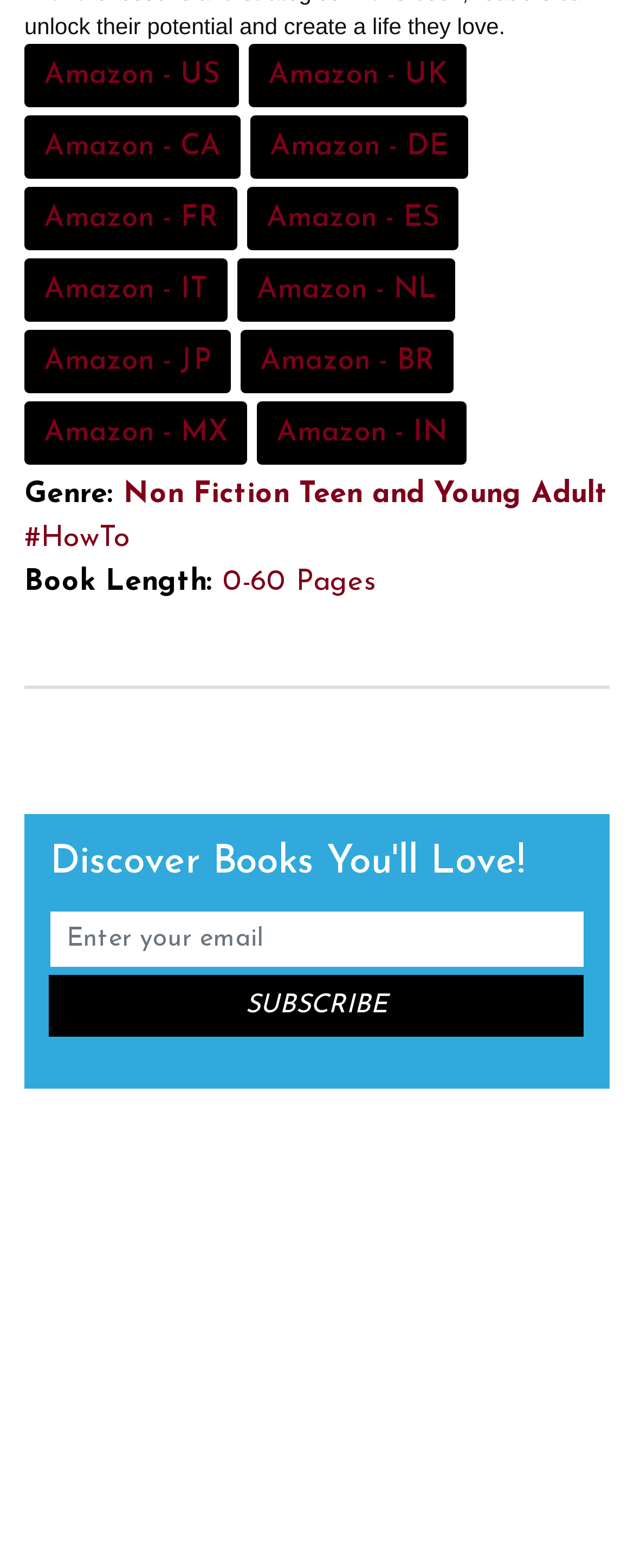Can you find the bounding box coordinates for the element to click on to achieve the instruction: "Enter your email"?

[0.079, 0.582, 0.921, 0.617]